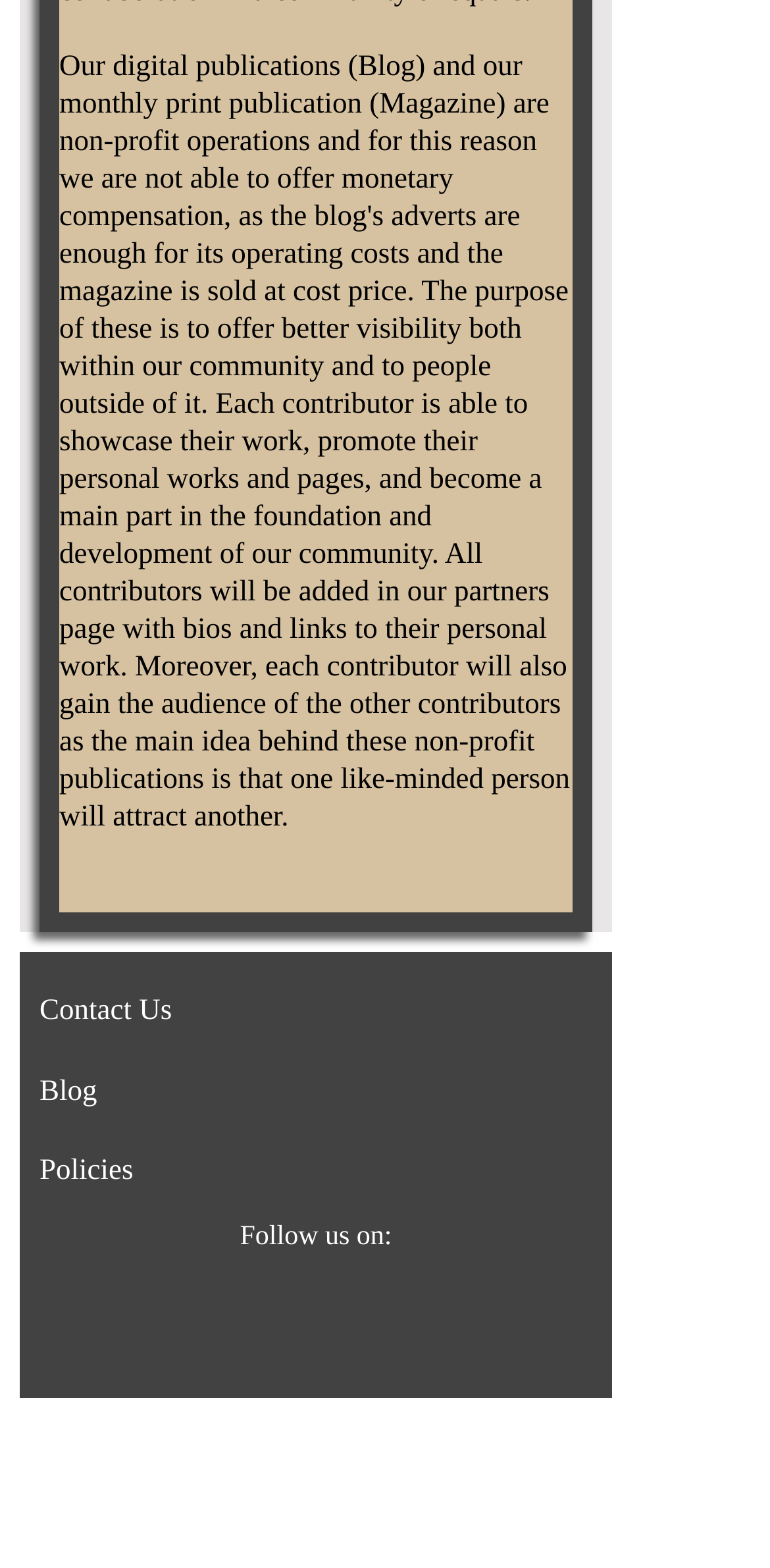Using a single word or phrase, answer the following question: 
What is the first social media icon in the social bar?

Facebook